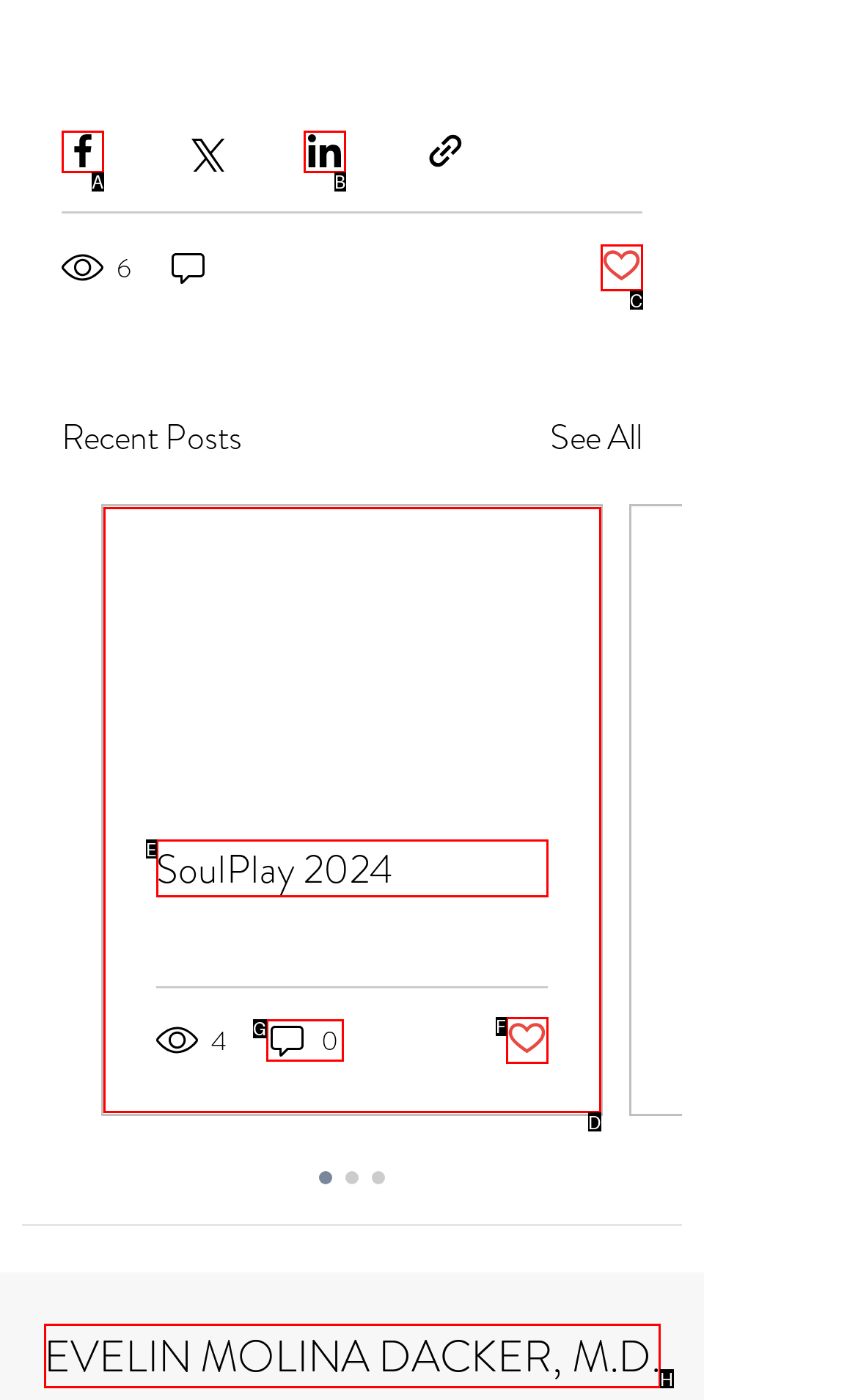Specify which UI element should be clicked to accomplish the task: Like a post. Answer with the letter of the correct choice.

C